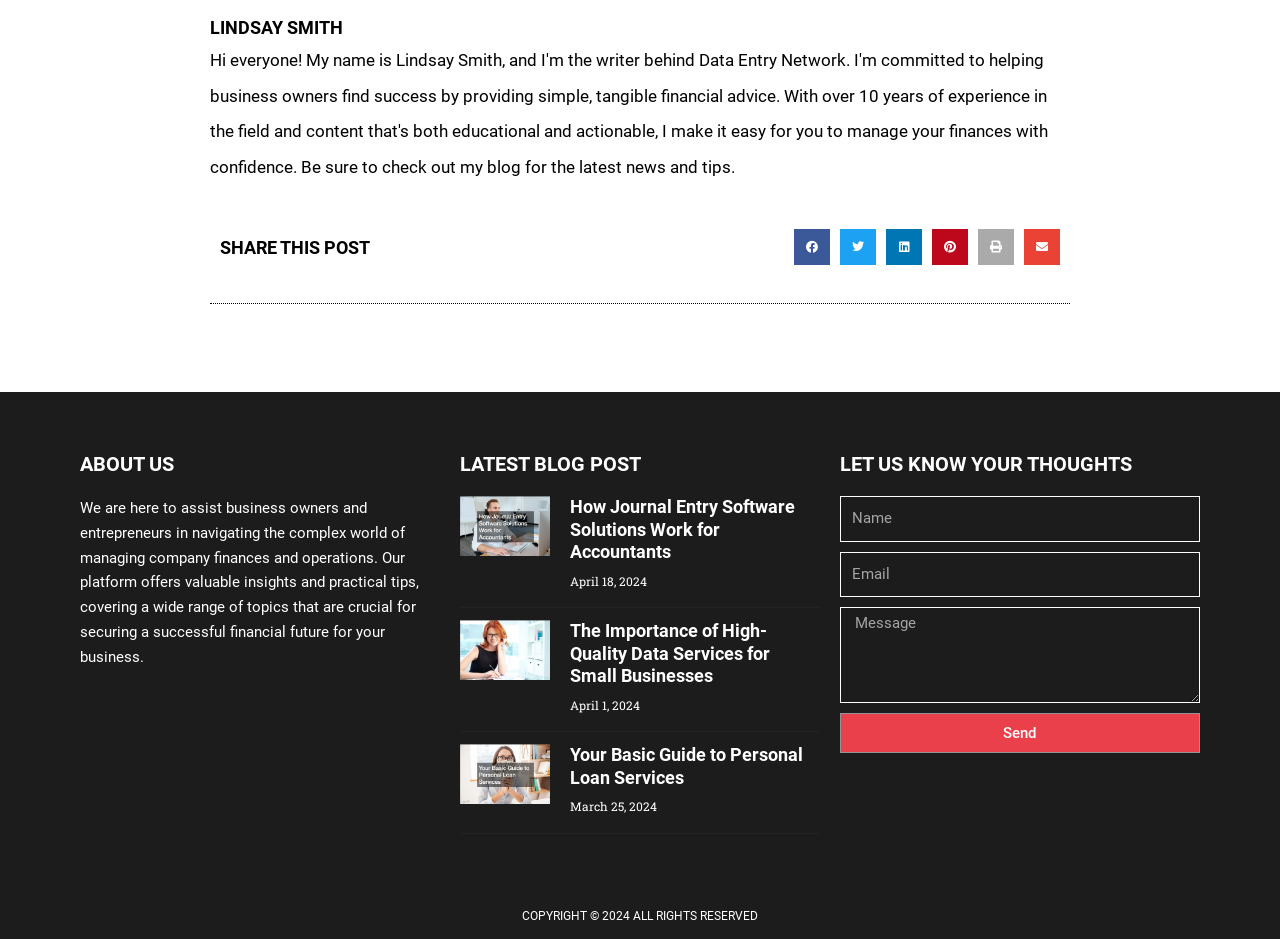How many social media platforms can you share this post on?
Based on the screenshot, give a detailed explanation to answer the question.

The question asks for the number of social media platforms that the post can be shared on. By examining the buttons below the 'SHARE THIS POST' heading, we can see that there are 6 social media platforms: Facebook, Twitter, LinkedIn, Pinterest, Print, and Email.